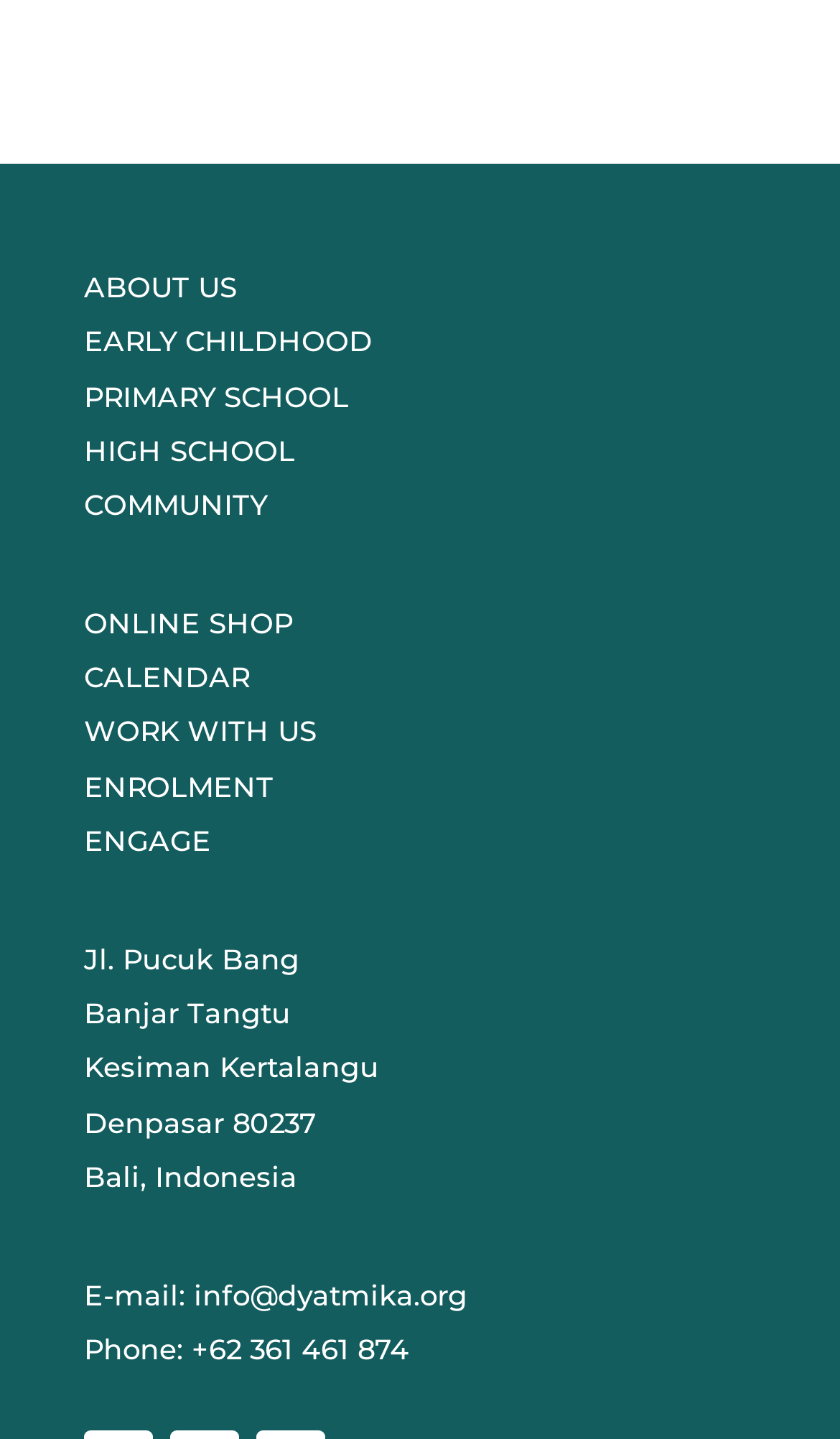Point out the bounding box coordinates of the section to click in order to follow this instruction: "Check out Festivities and Events".

None